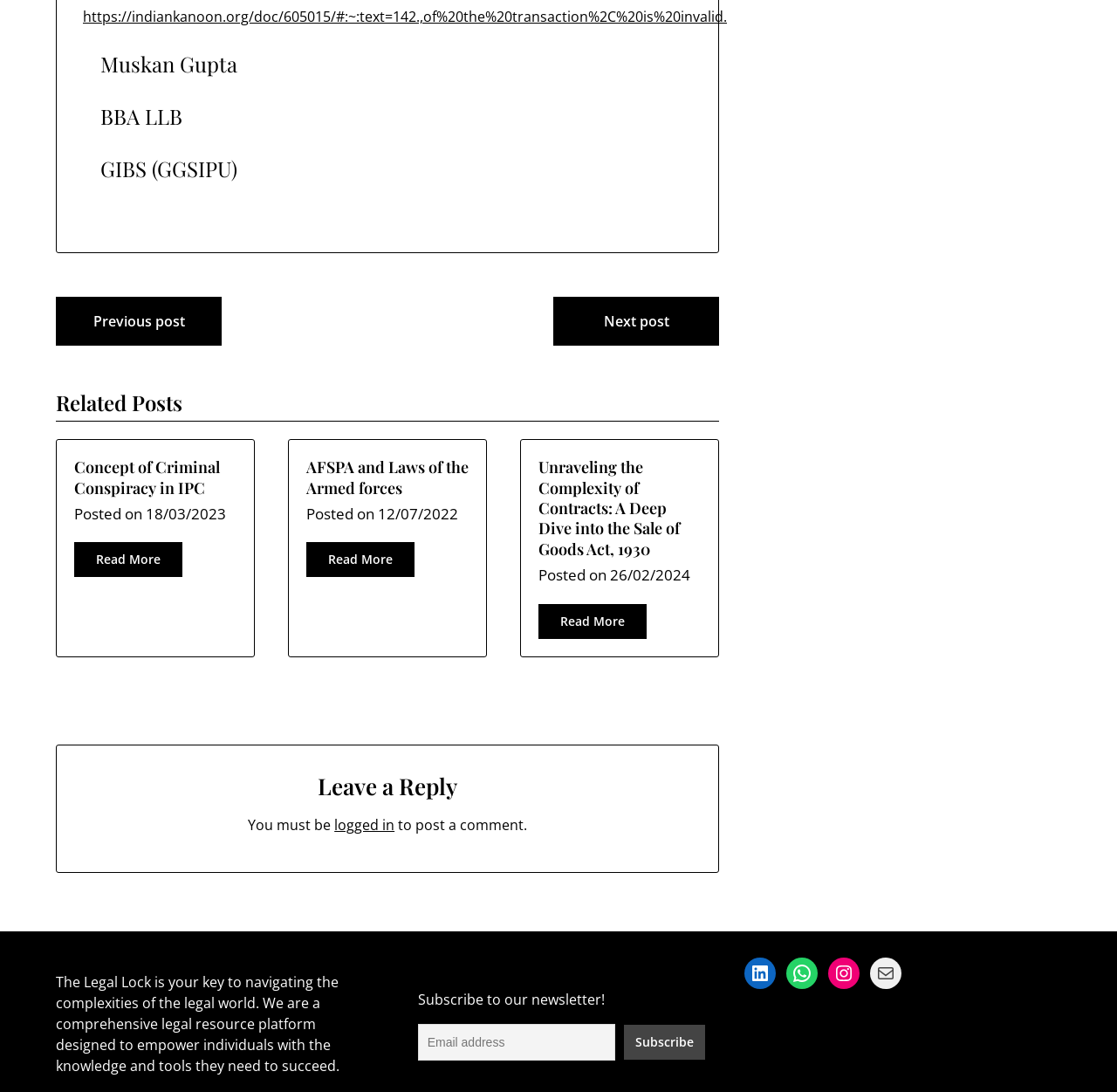What social media platforms are linked?
Look at the screenshot and give a one-word or phrase answer.

LinkedIn, WhatsApp, Instagram, Mail